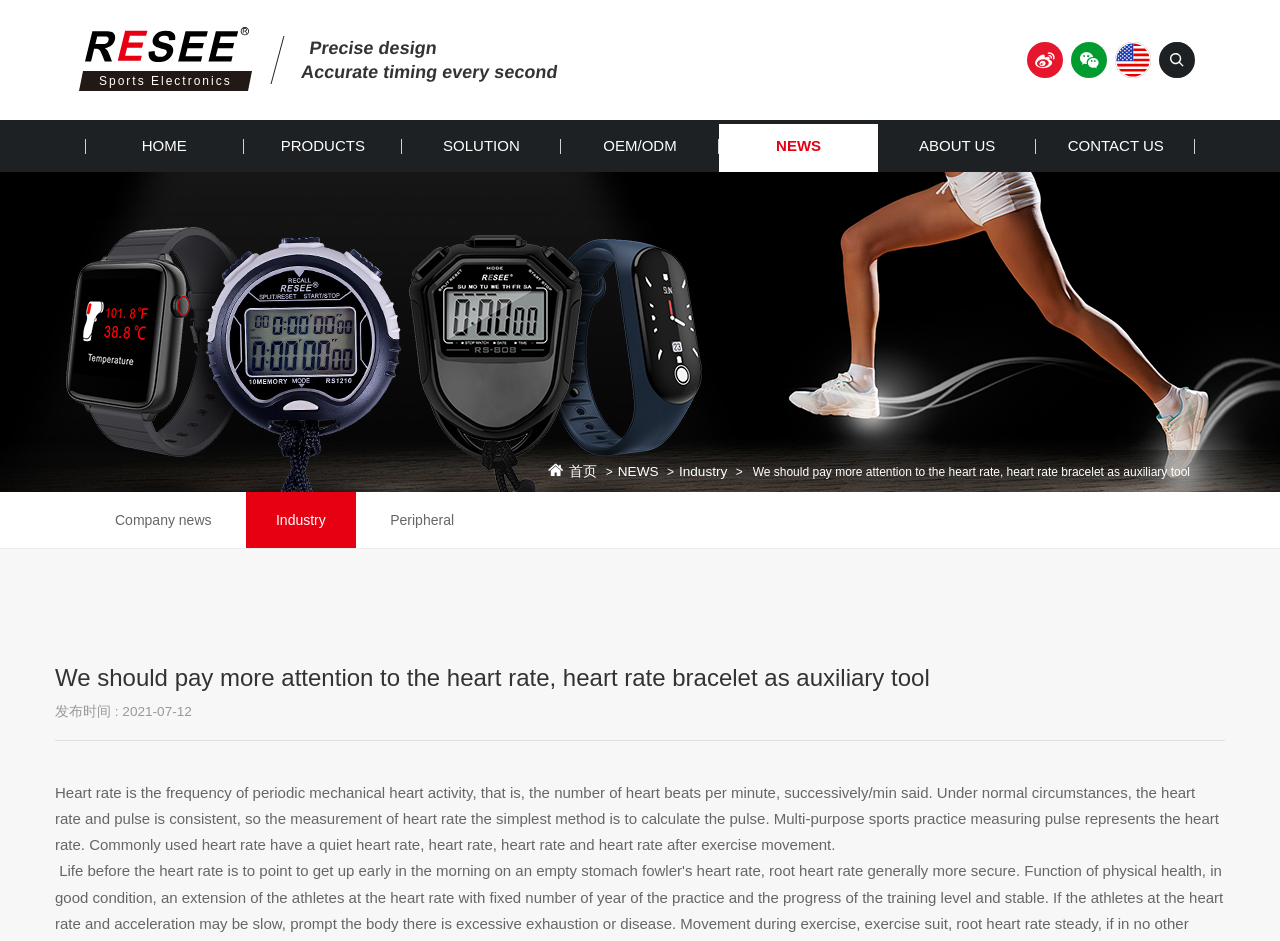Indicate the bounding box coordinates of the element that needs to be clicked to satisfy the following instruction: "Search for a product". The coordinates should be four float numbers between 0 and 1, i.e., [left, top, right, bottom].

[0.906, 0.045, 0.933, 0.083]